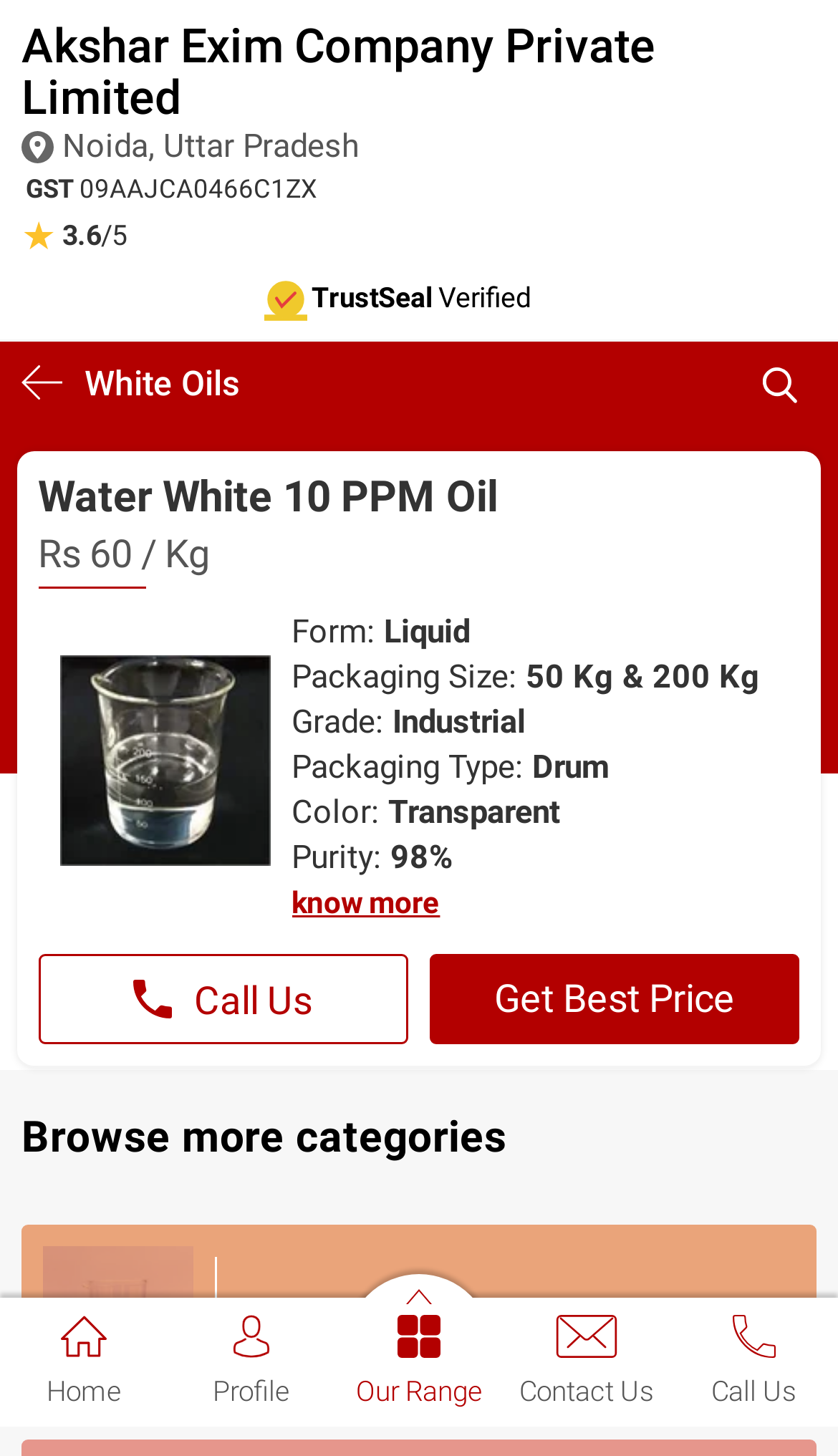Deliver a detailed narrative of the webpage's visual and textual elements.

This webpage is about Akshar Exim Company Private Limited, a manufacturer of White Oils, specifically Water White 10 PPM Oil. At the top of the page, there is a navigation menu with five links: Home, Profile, Our Range, Contact Us, and Call Us. Each link has an accompanying image.

Below the navigation menu, the company's name and location, Noida, Uttar Pradesh, are displayed prominently. The company's GST number and rating (3.6/5) are also shown. A TrustSeal and Verified badge are displayed next to the rating.

The main content of the page is about Water White 10 PPM Oil. There is a heading with the product name, followed by a description of the product, including its price (Rs 60/Kg), form (Liquid), packaging size (50 Kg & 200 Kg), grade (Industrial), packaging type (Drum), color (Transparent), and purity (98%). There are also two calls-to-action: "know more" and "Get Best Price".

On the right side of the product description, there is an image of the product. Below the product description, there is a link to "Call Us" with an accompanying image.

Further down the page, there is a section titled "Browse more categories" with a link to browse more categories. Below this section, there is an image and a heading for "Solvents", which is one of the categories.

Overall, the webpage is focused on showcasing the company's product, Water White 10 PPM Oil, and providing easy access to more information and contact details.